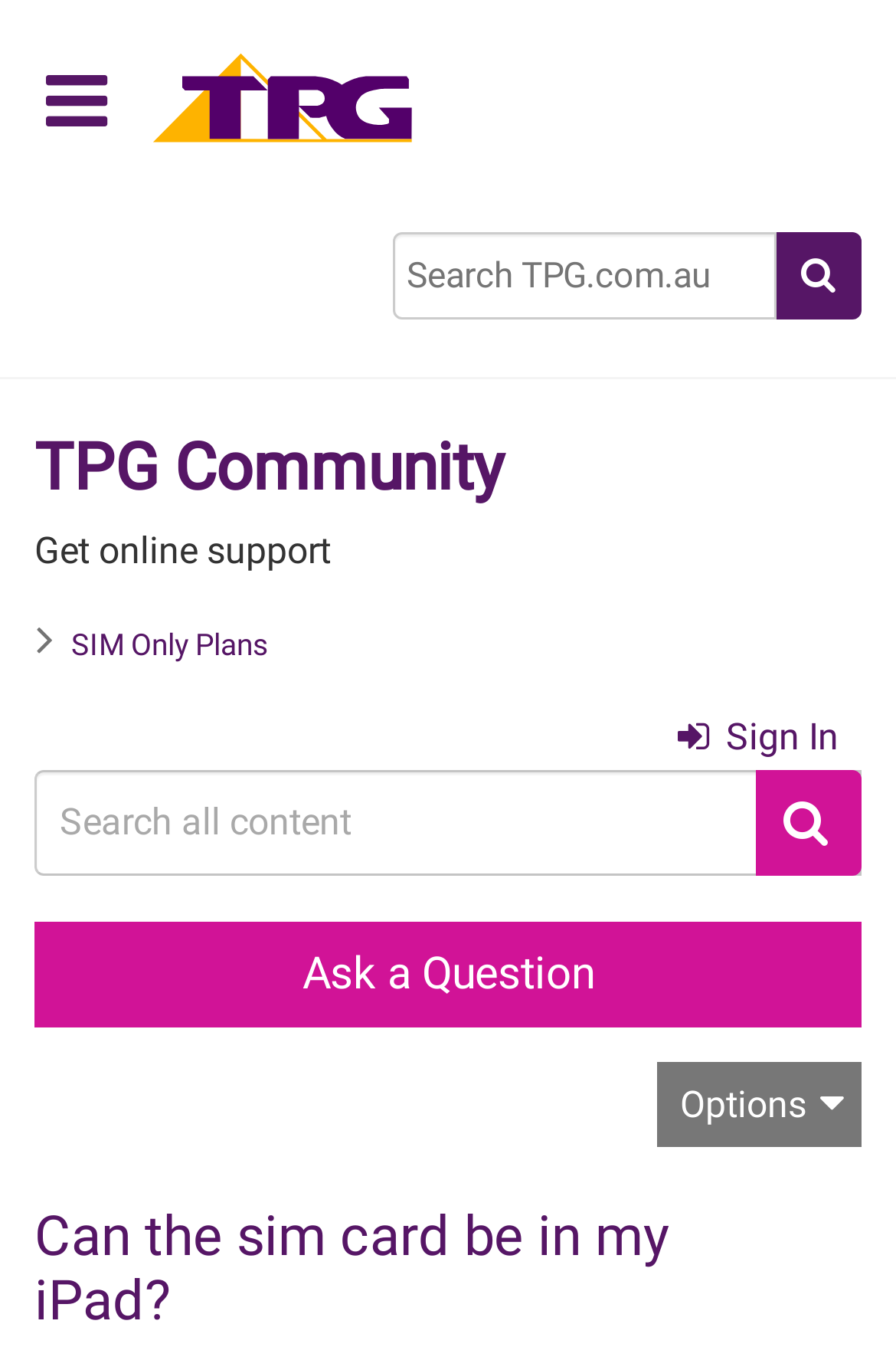From the given element description: "title="Home"", find the bounding box for the UI element. Provide the coordinates as four float numbers between 0 and 1, in the order [left, top, right, bottom].

[0.162, 0.065, 0.469, 0.097]